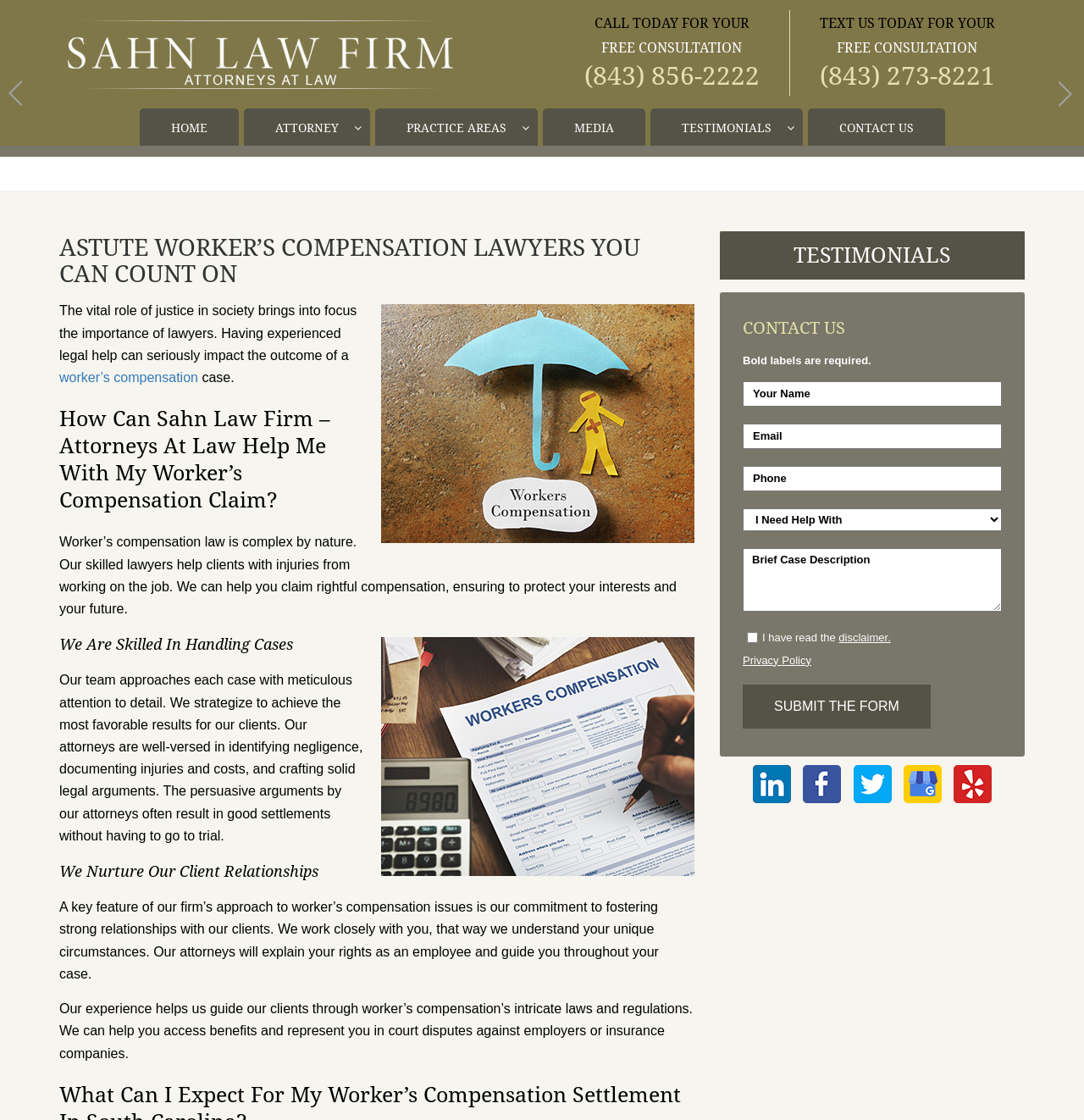Locate the bounding box coordinates of the clickable region necessary to complete the following instruction: "Click the 'HOME' link". Provide the coordinates in the format of four float numbers between 0 and 1, i.e., [left, top, right, bottom].

[0.129, 0.097, 0.22, 0.13]